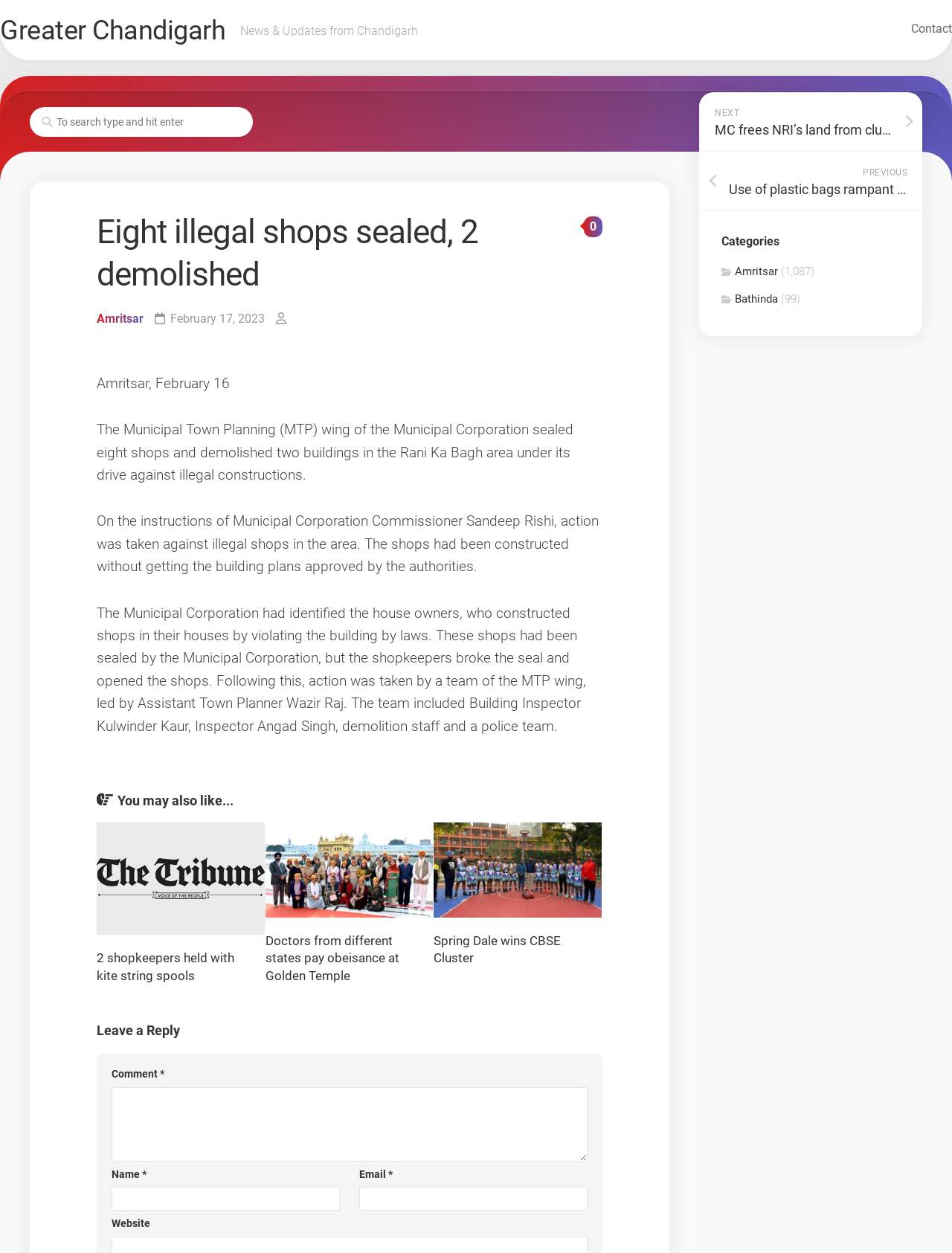Please specify the bounding box coordinates in the format (top-left x, top-left y, bottom-right x, bottom-right y), with values ranging from 0 to 1. Identify the bounding box for the UI component described as follows: parent_node: Name * name="author"

[0.117, 0.947, 0.357, 0.966]